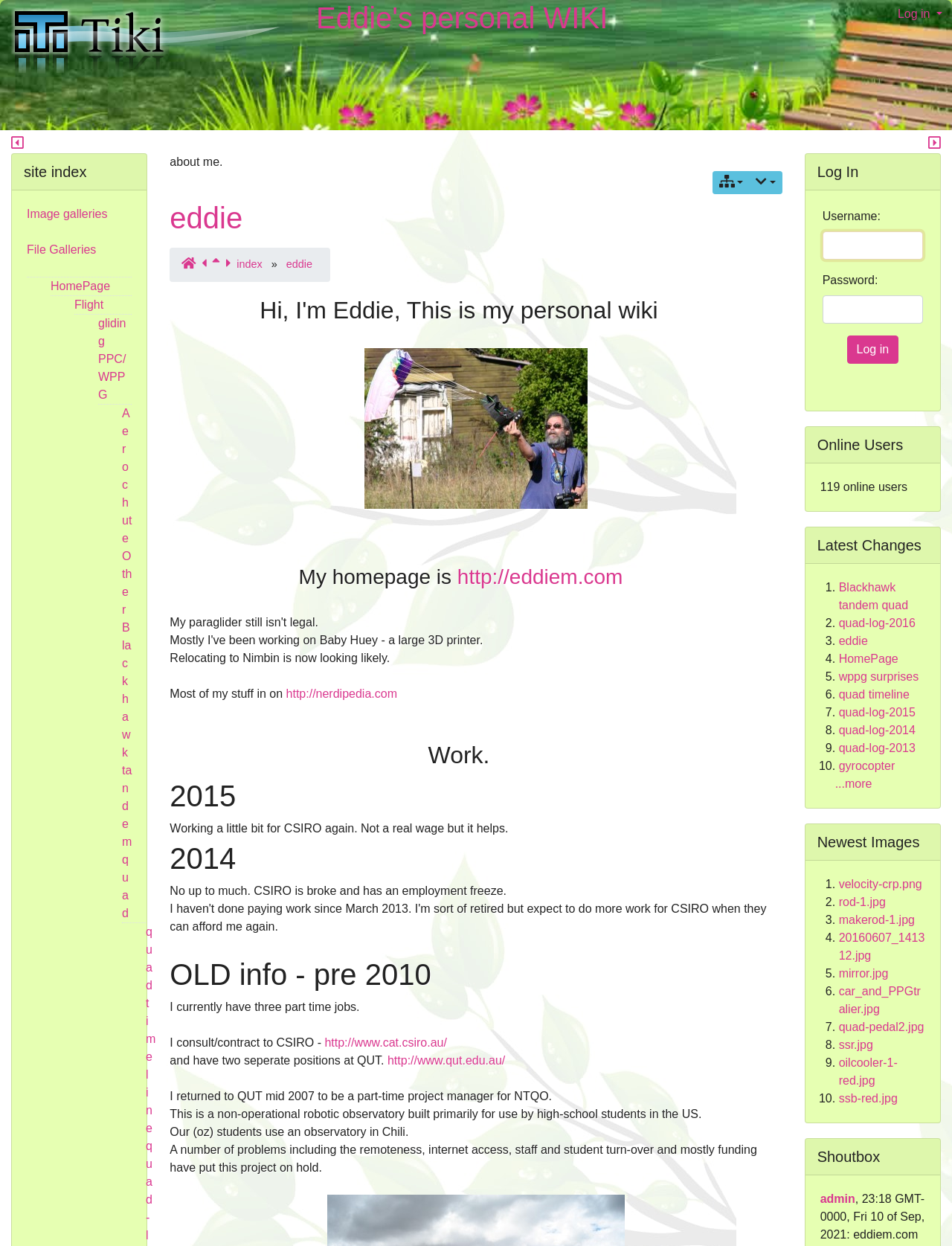Please identify the bounding box coordinates of the region to click in order to complete the given instruction: "Click the 'Site Logo' link". The coordinates should be four float numbers between 0 and 1, i.e., [left, top, right, bottom].

[0.0, 0.031, 0.309, 0.042]